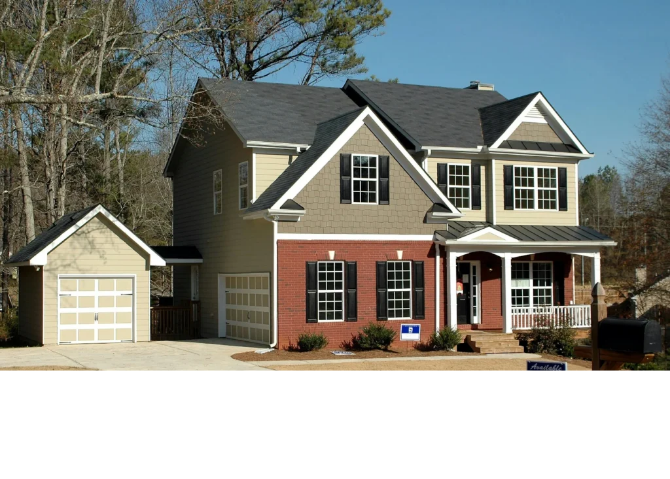Generate a detailed caption that encompasses all aspects of the image.

This image showcases a beautifully designed two-story house, featuring a charming blend of architectural styles and colors. The exterior is characterized by a combination of beige siding and rich red brick, complemented by black window shutters that add a touch of elegance. A well-maintained front porch invites visitors, while the front yard is adorned with small shrubs, enhancing curb appeal. To the left, a detached garage echoes the main house's beige tones, providing functional space along with aesthetic harmony. The surrounding greenery complements the home's facade, showcasing how thoughtful color and design choices can elevate a property's visual impact. This image serves as an inspiring example for homeowners looking to choose their perfect exterior paint color, reflecting personal style while harmonizing with the neighborhood.